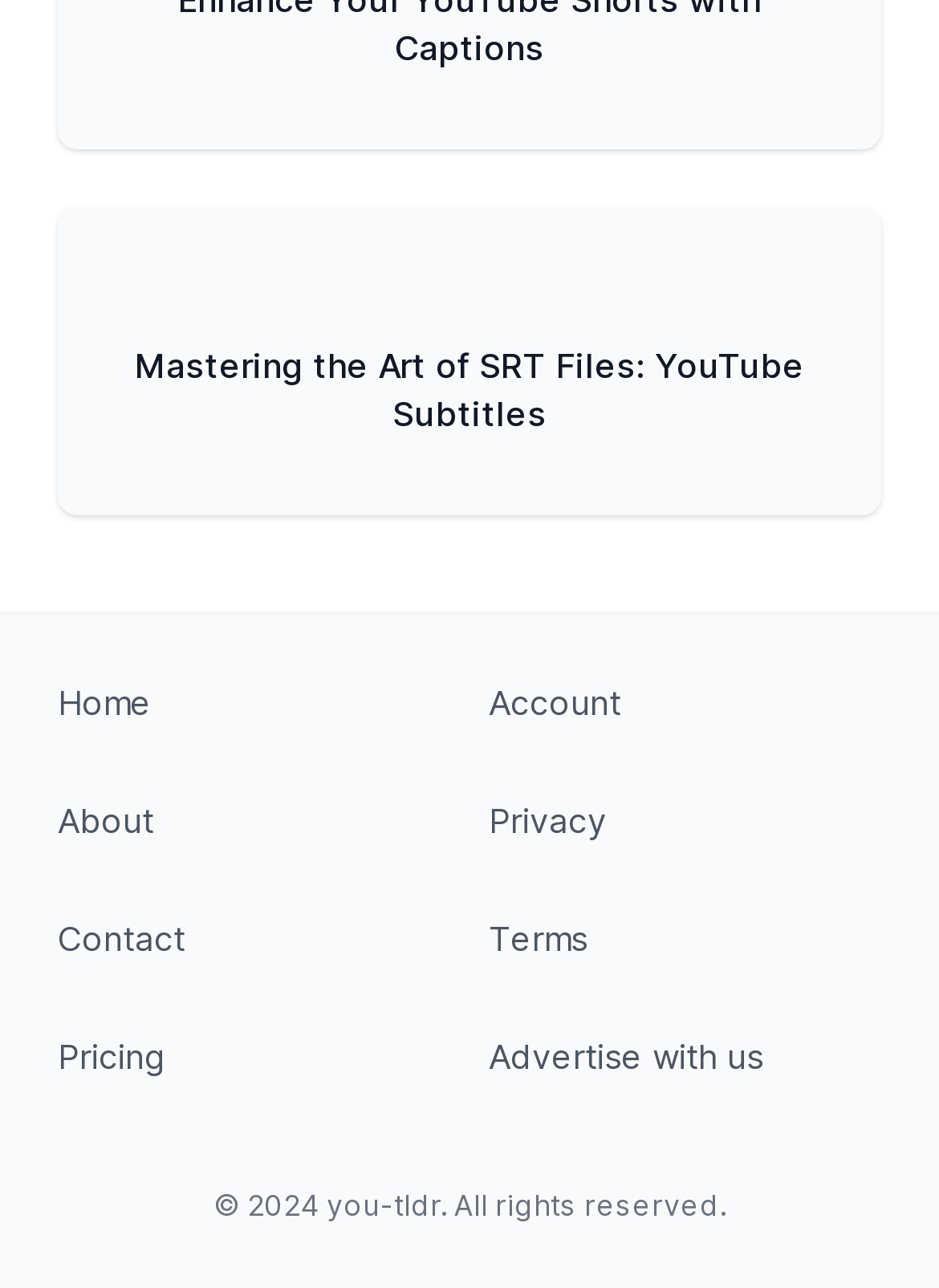How many links are there in the footer?
Refer to the image and provide a one-word or short phrase answer.

8